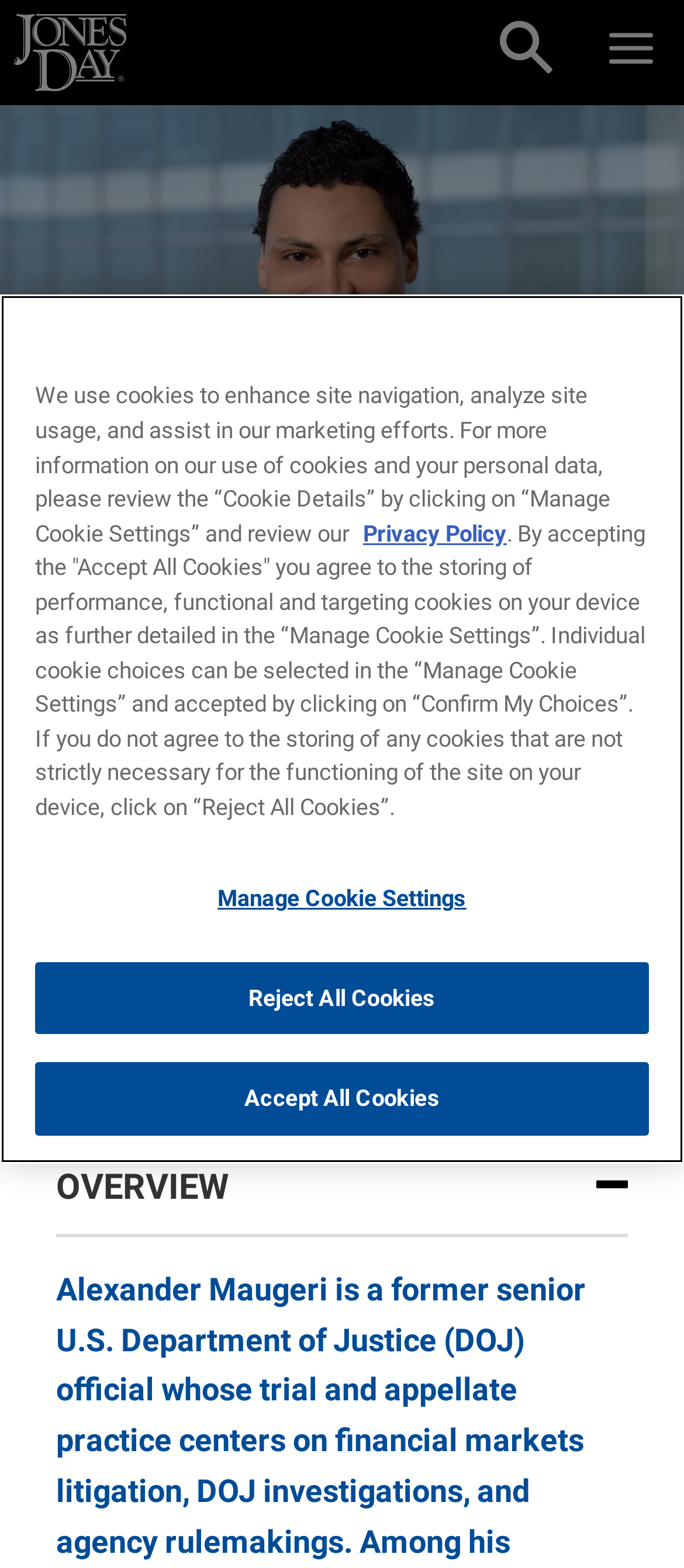Please provide a one-word or phrase answer to the question: 
What are the social media platforms available to connect with Alexander V. Maugeri?

LinkedIn